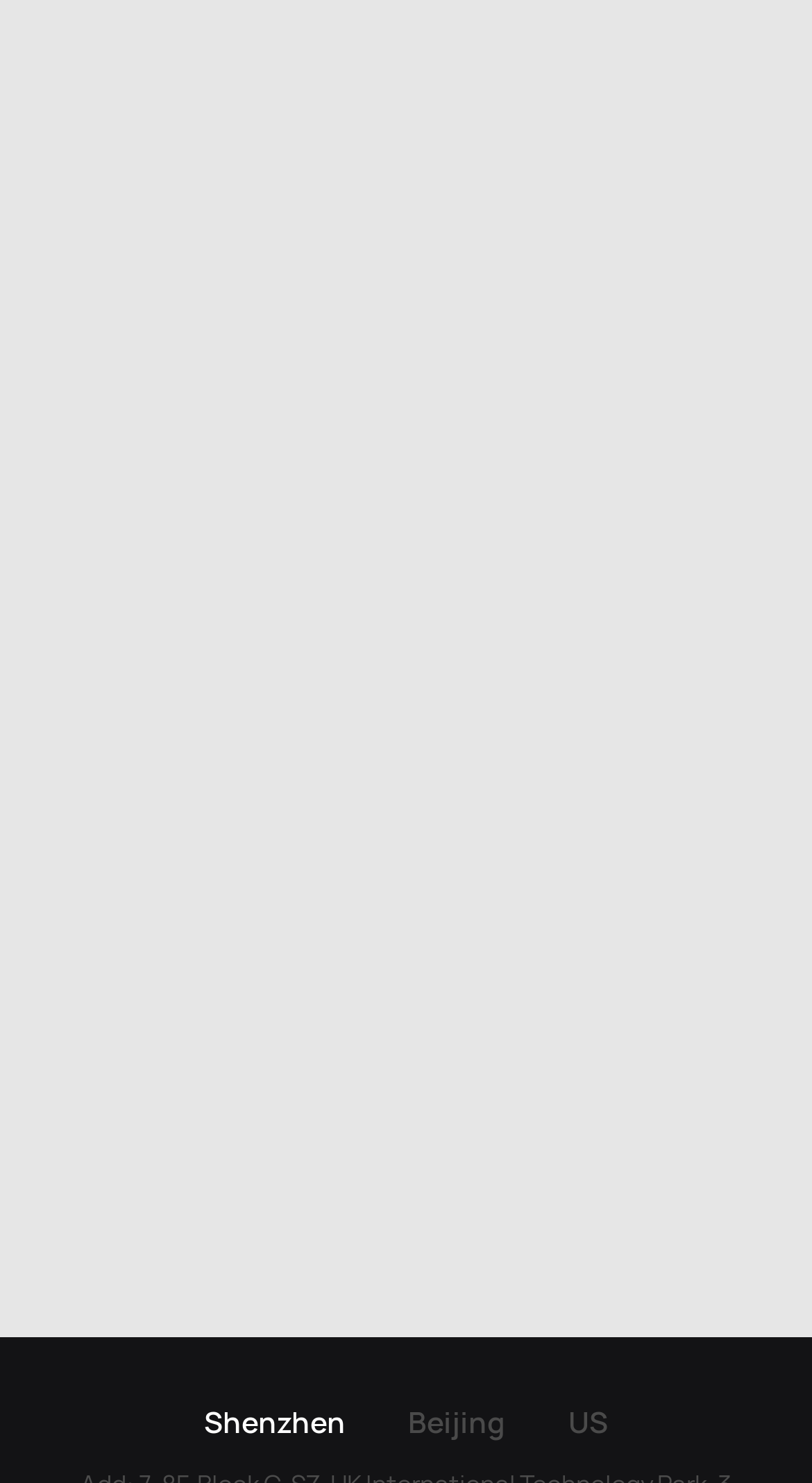Determine the bounding box coordinates of the section to be clicked to follow the instruction: "View article about Autonomous Driving". The coordinates should be given as four float numbers between 0 and 1, formatted as [left, top, right, bottom].

[0.038, 0.416, 0.962, 0.449]